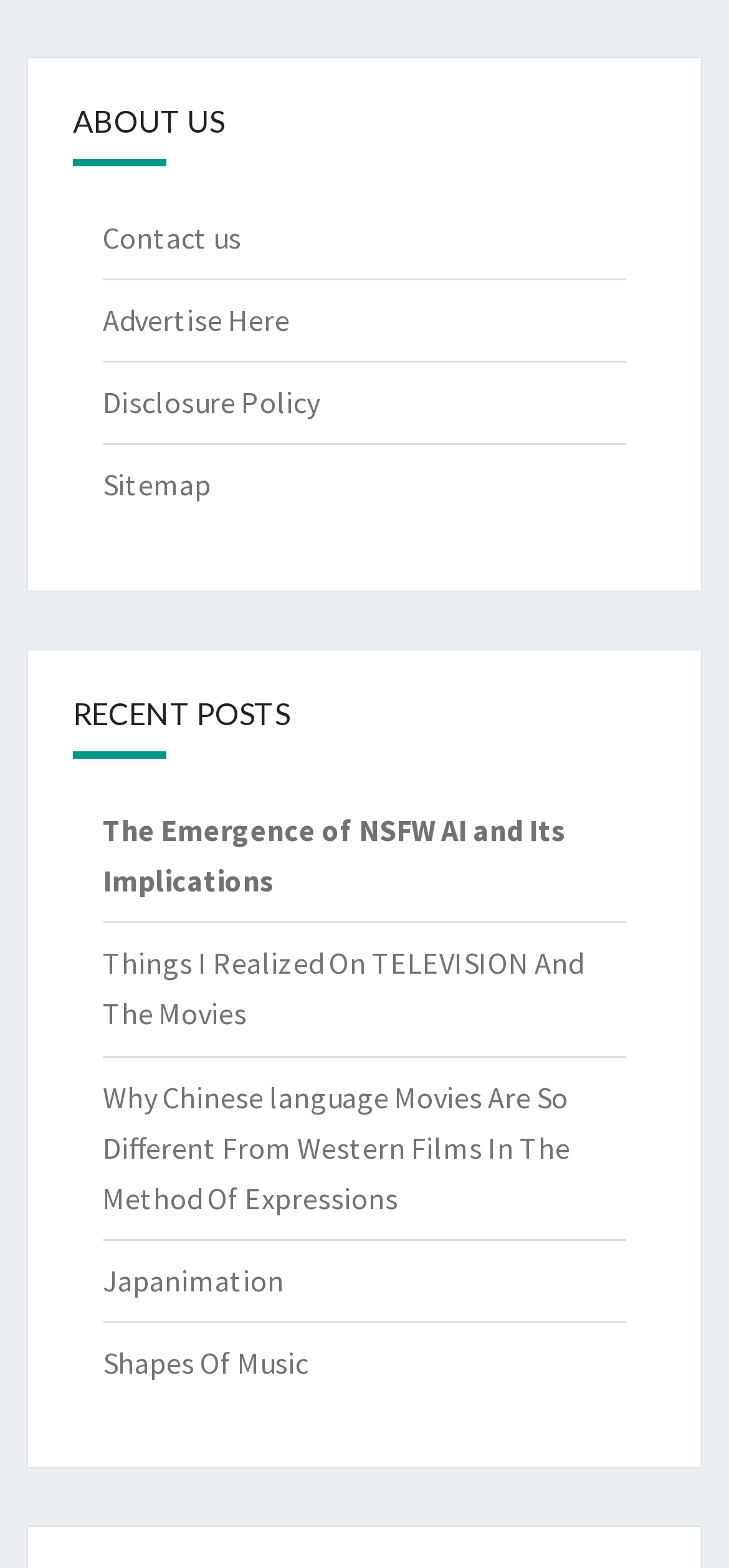Please determine the bounding box coordinates of the clickable area required to carry out the following instruction: "view about us page". The coordinates must be four float numbers between 0 and 1, represented as [left, top, right, bottom].

[0.038, 0.037, 0.962, 0.088]